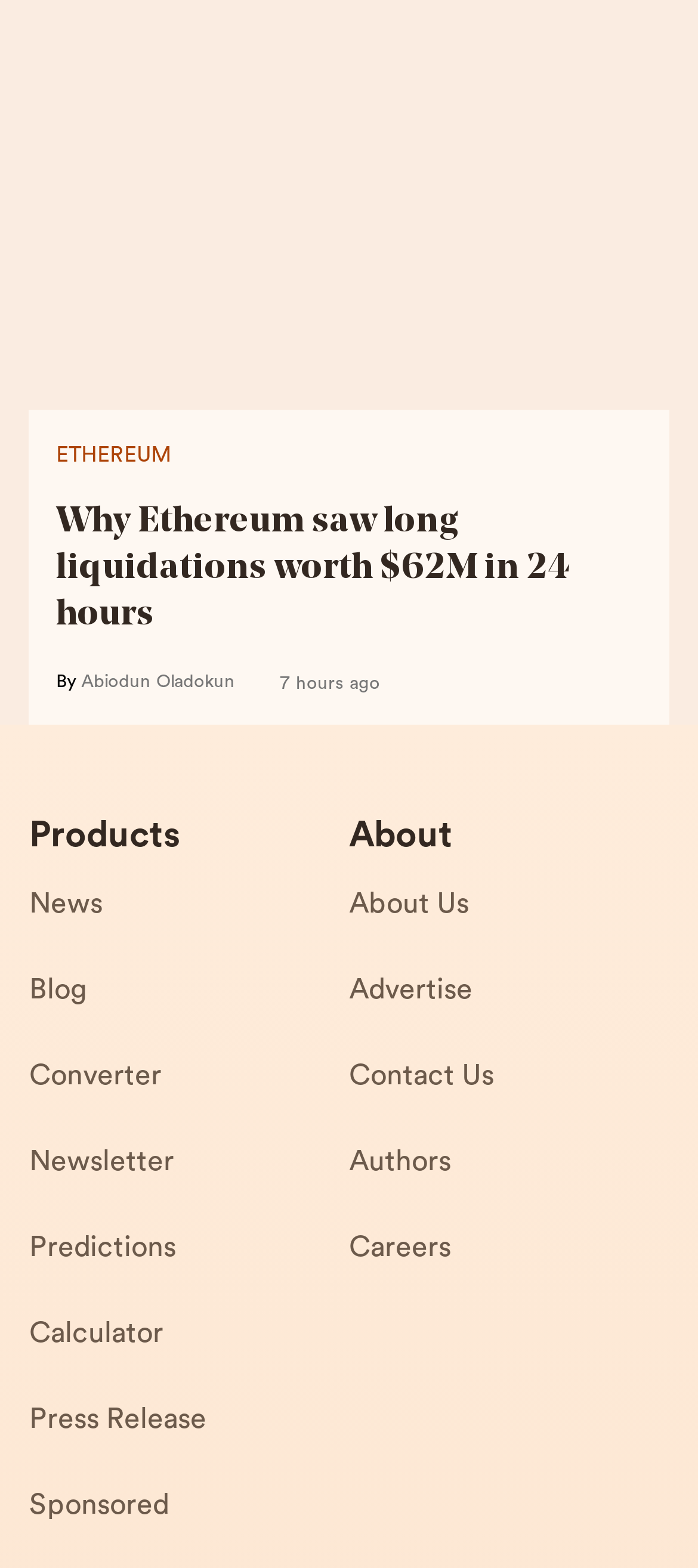Calculate the bounding box coordinates for the UI element based on the following description: "Press Release3659". Ensure the coordinates are four float numbers between 0 and 1, i.e., [left, top, right, bottom].

[0.042, 0.889, 0.5, 0.944]